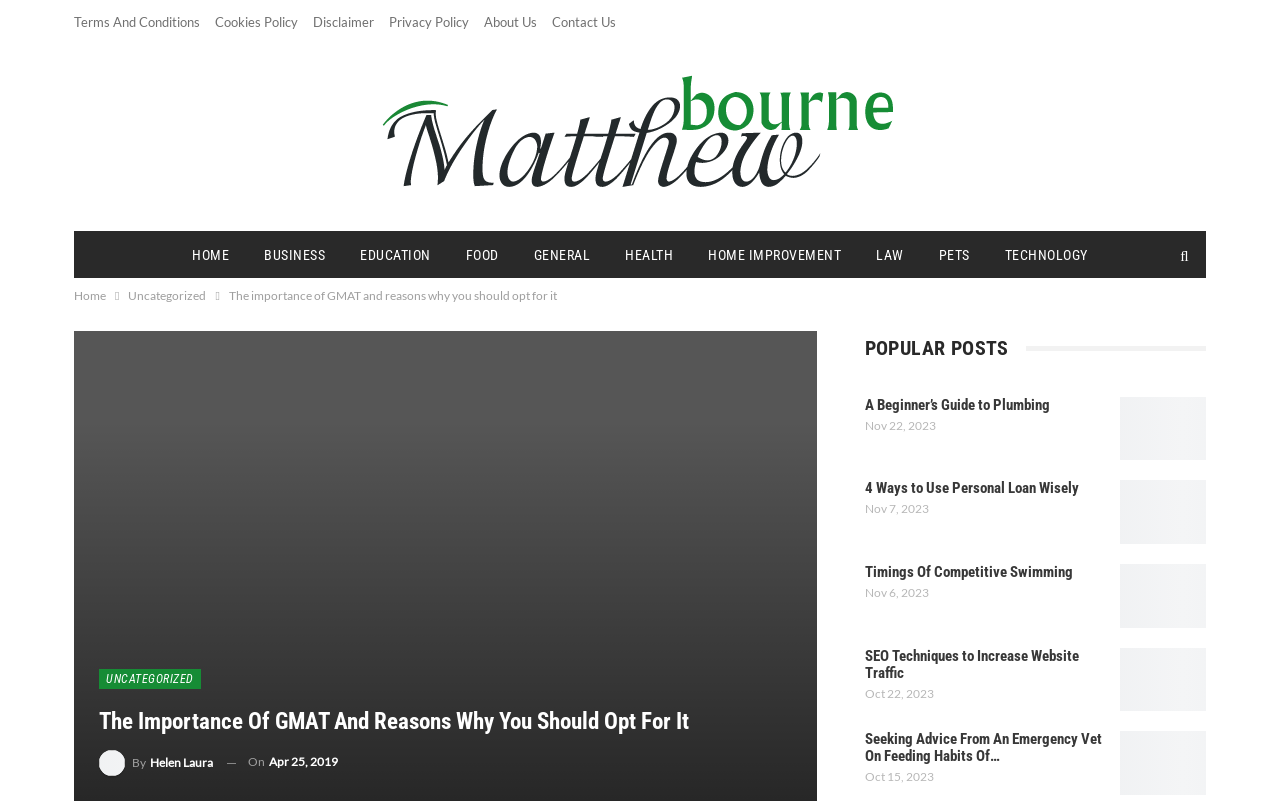Locate the bounding box of the UI element defined by this description: "By Helen Laura". The coordinates should be given as four float numbers between 0 and 1, formatted as [left, top, right, bottom].

[0.006, 0.96, 0.115, 0.981]